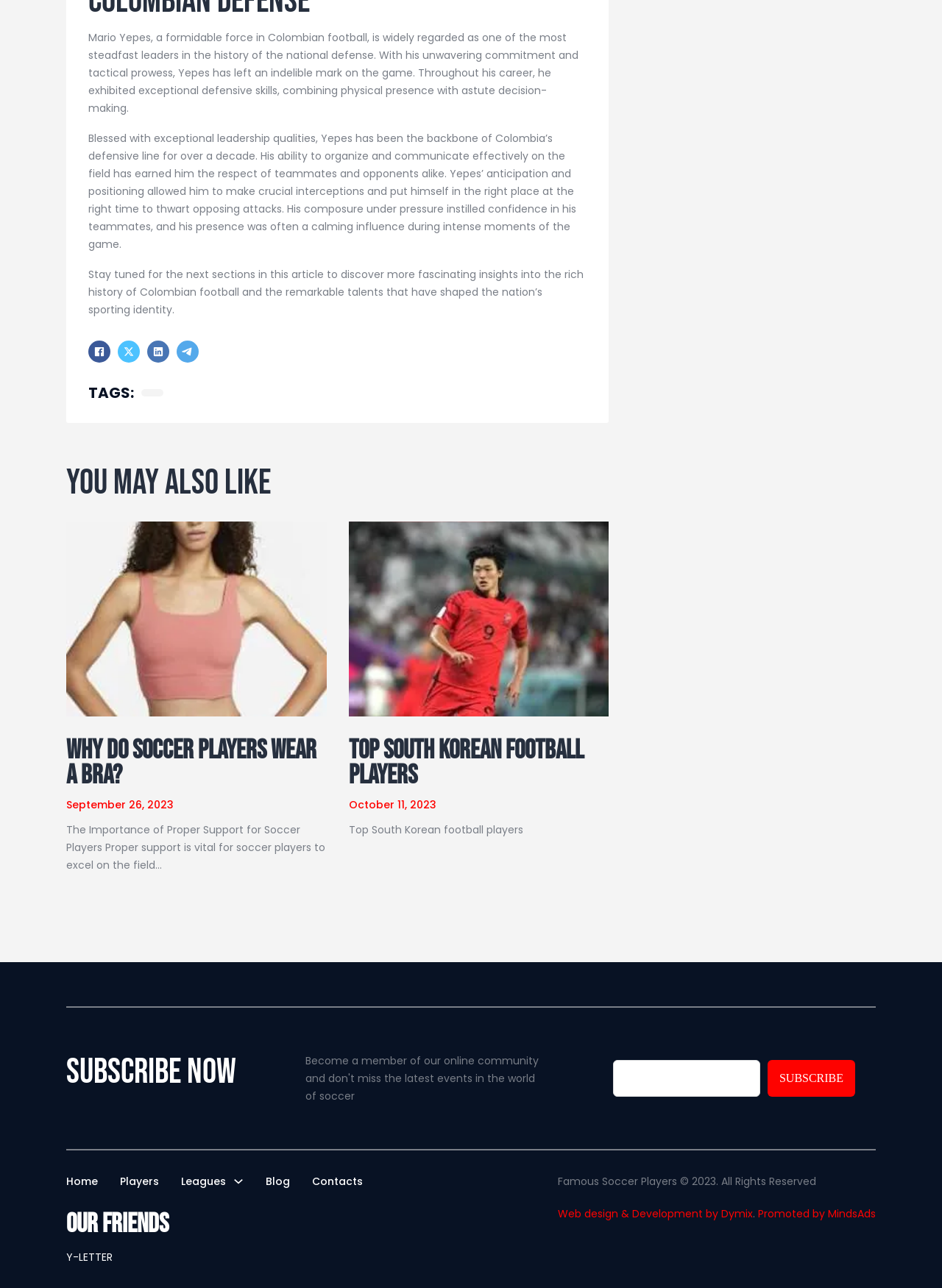What is the topic of the main article?
Carefully examine the image and provide a detailed answer to the question.

The main article is about Mario Yepes, a Colombian football player, as indicated by the StaticText elements with IDs 239 and 240, which describe his leadership qualities and defensive skills.